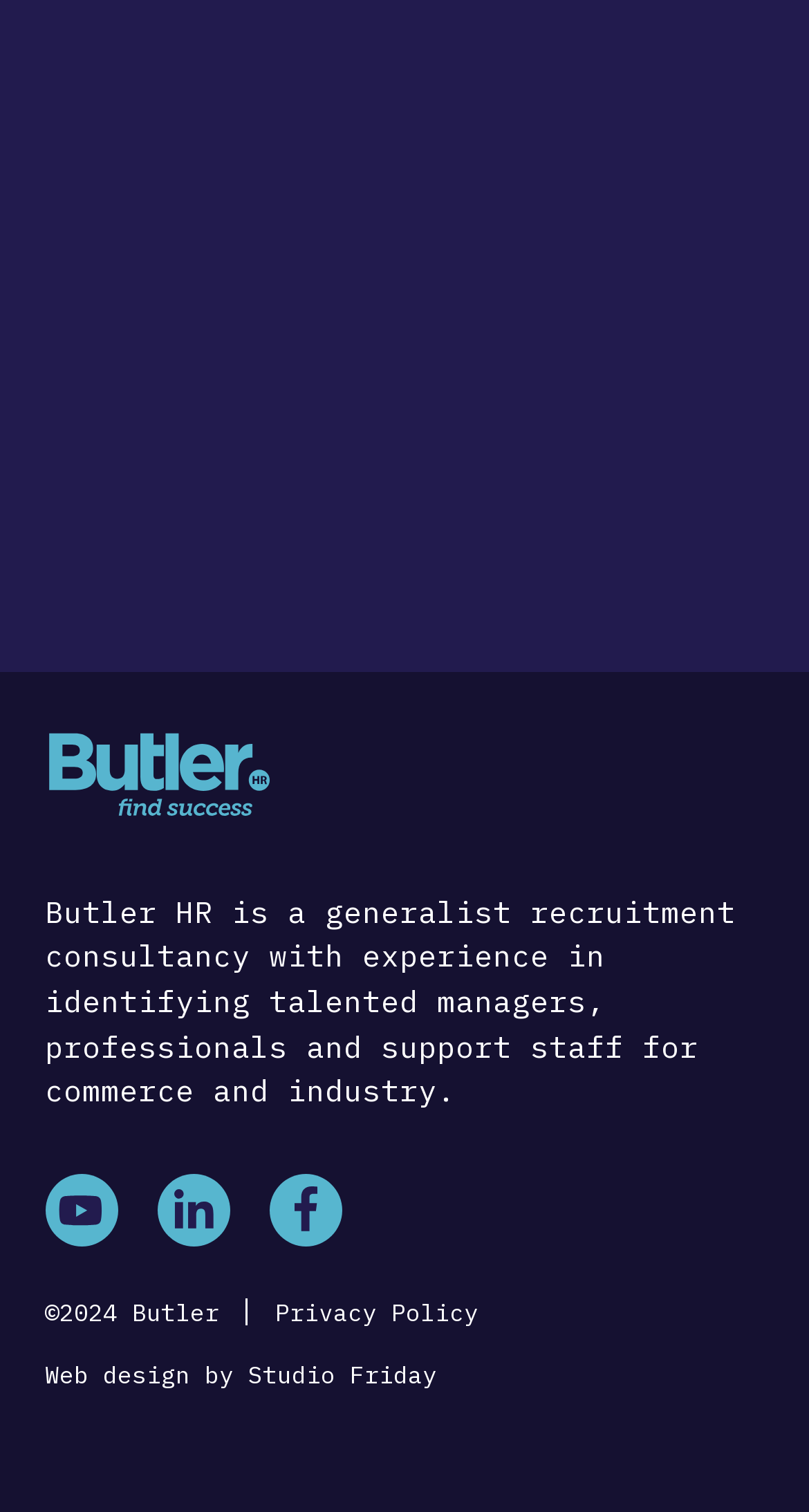What is the description of Butler HR?
Answer the question with just one word or phrase using the image.

A generalist recruitment consultancy